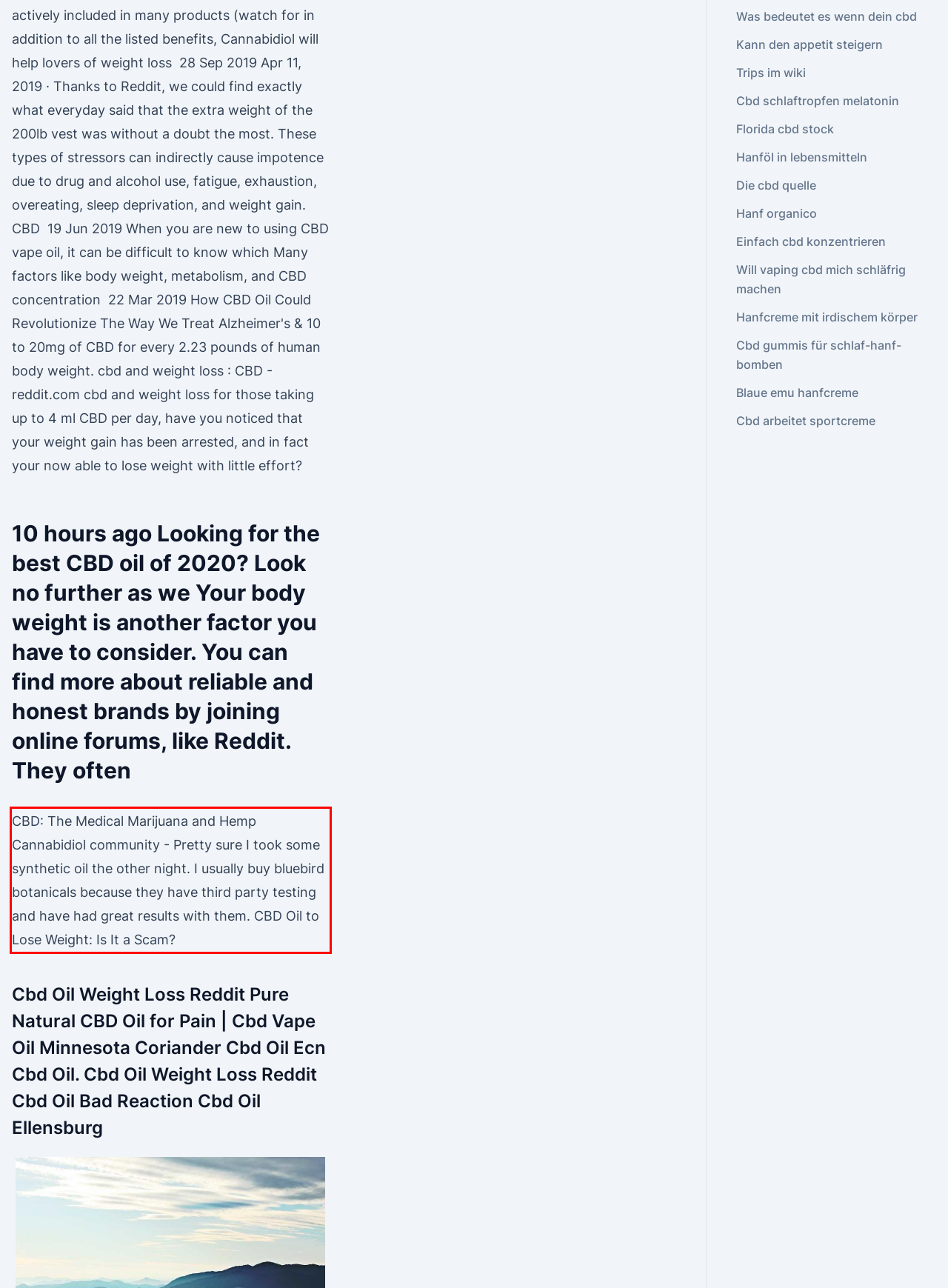Analyze the red bounding box in the provided webpage screenshot and generate the text content contained within.

CBD: The Medical Marijuana and Hemp Cannabidiol community - Pretty sure I took some synthetic oil the other night. I usually buy bluebird botanicals because they have third party testing and have had great results with them. CBD Oil to Lose Weight: Is It a Scam?